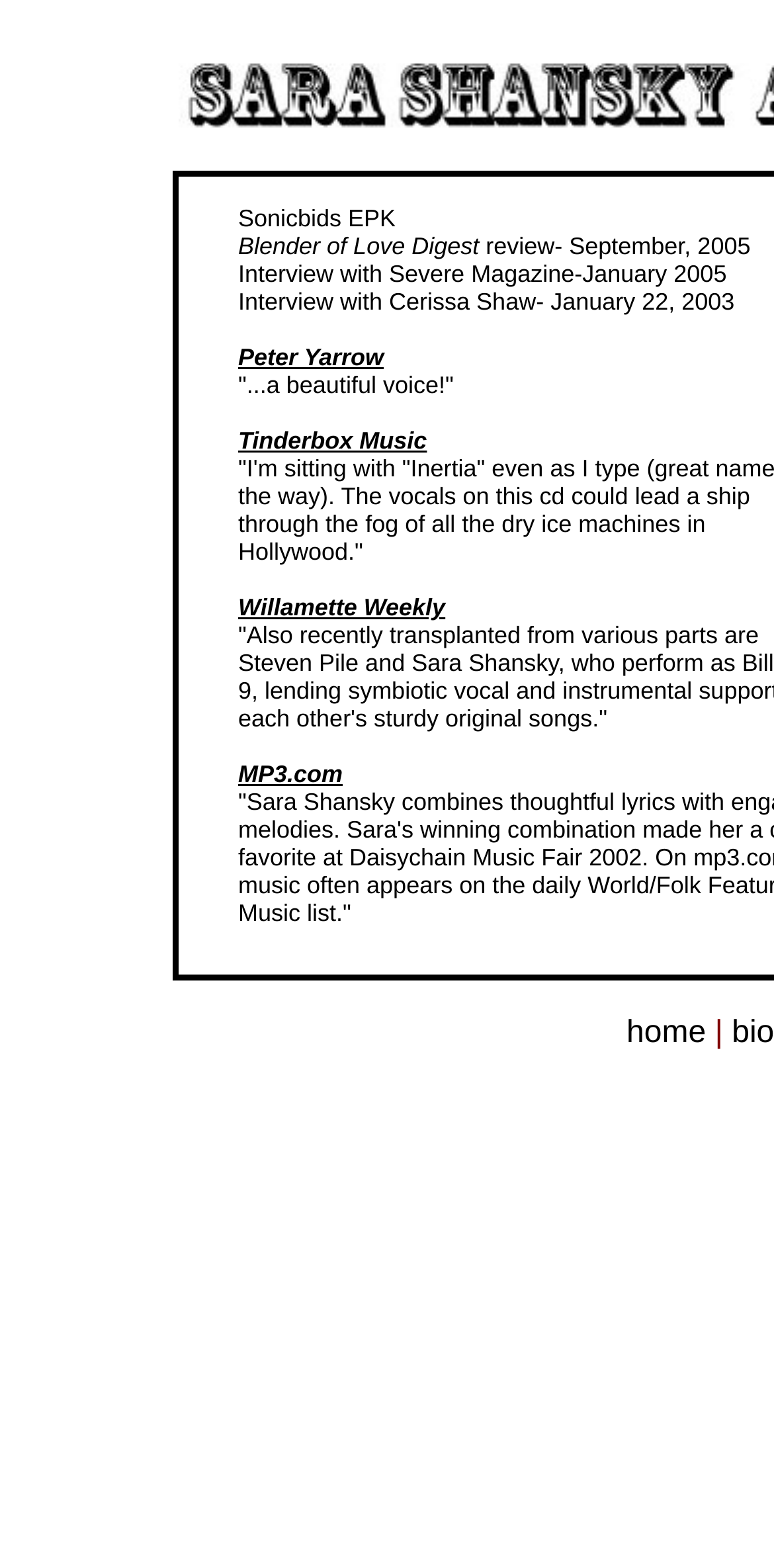Offer a detailed account of what is visible on the webpage.

The webpage is Sara Shansky's Press page, which appears to be a collection of press reviews and interviews. At the top left, there are several links to external websites, including Sonicbids EPK, Blender of Love Digest review, and Interview with Severe Magazine, among others. Each link is accompanied by a static text element indicating the date of the review or interview, positioned to the right of the link.

Below these links, there are quotes and endorsements from notable figures, including Peter Yarrow, who is quoted as saying "...a beautiful voice!". These quotes are positioned in the middle of the page, with the name of the endorser above the quote.

Further down the page, there are mentions of music-related entities, such as Tinderbox Music and Willamette Weekly, which are likely publications or organizations that have featured Sara Shansky's music. There is also a mention of MP3.com, a music streaming platform.

At the bottom right of the page, there is a link to the "home" page, accompanied by a vertical bar separator.